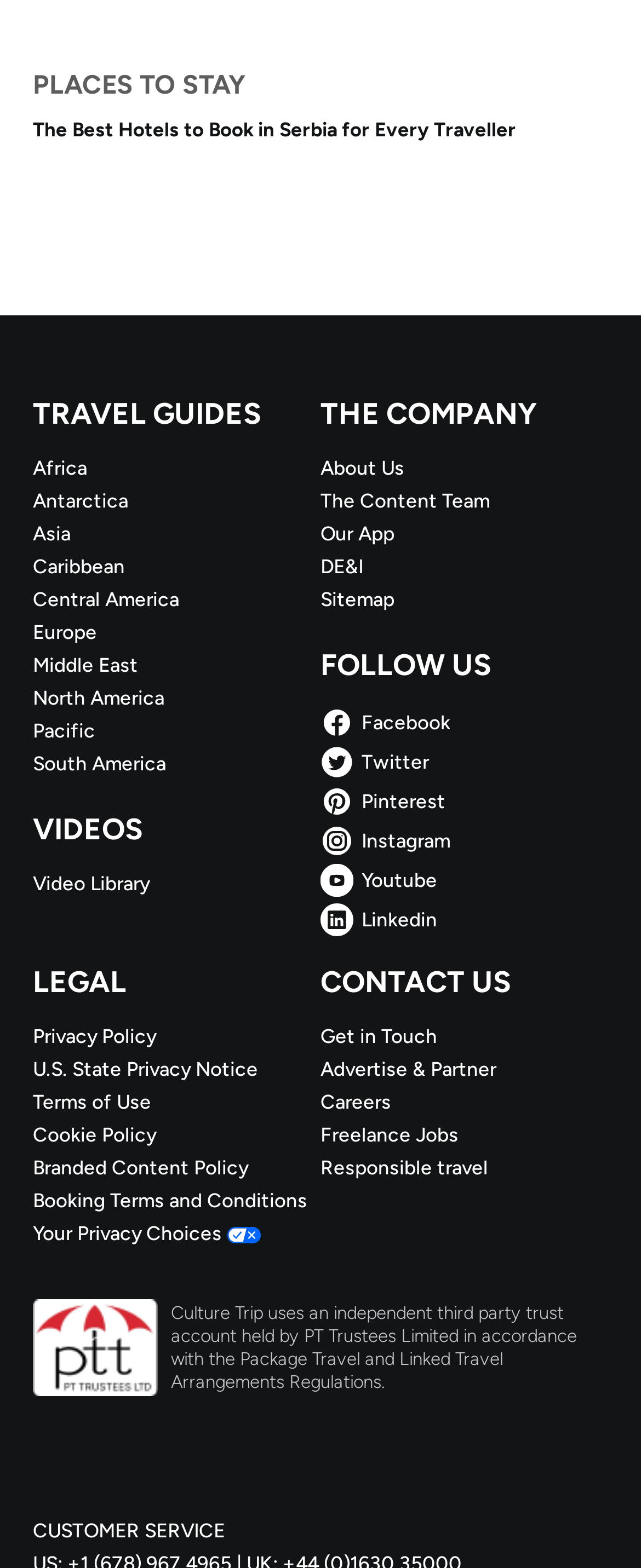Please find the bounding box coordinates of the element that needs to be clicked to perform the following instruction: "Click on 'Africa' to explore travel guides". The bounding box coordinates should be four float numbers between 0 and 1, represented as [left, top, right, bottom].

[0.051, 0.29, 0.5, 0.307]